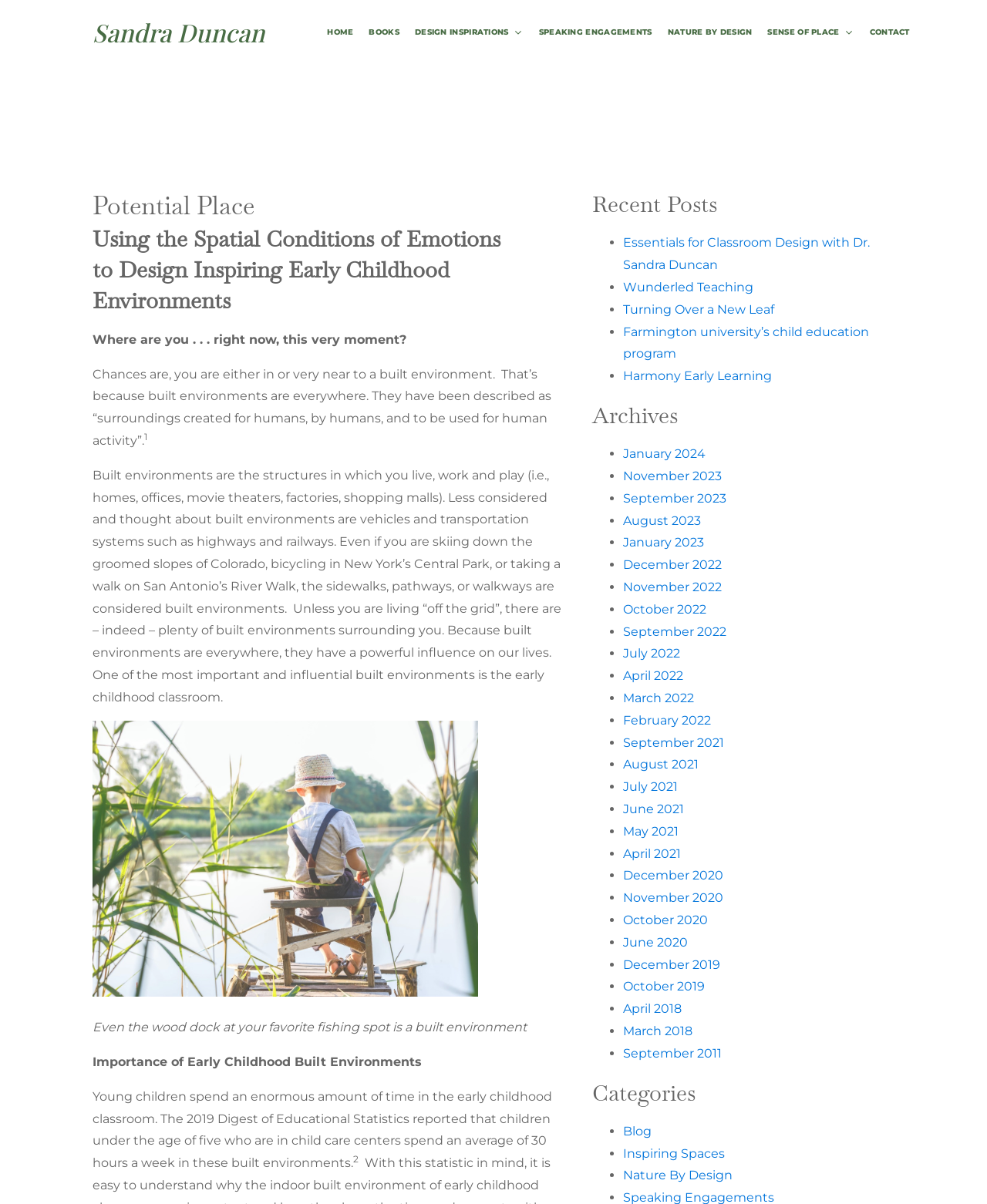Locate the bounding box of the user interface element based on this description: "Turning Over a New Leaf".

[0.631, 0.251, 0.784, 0.263]